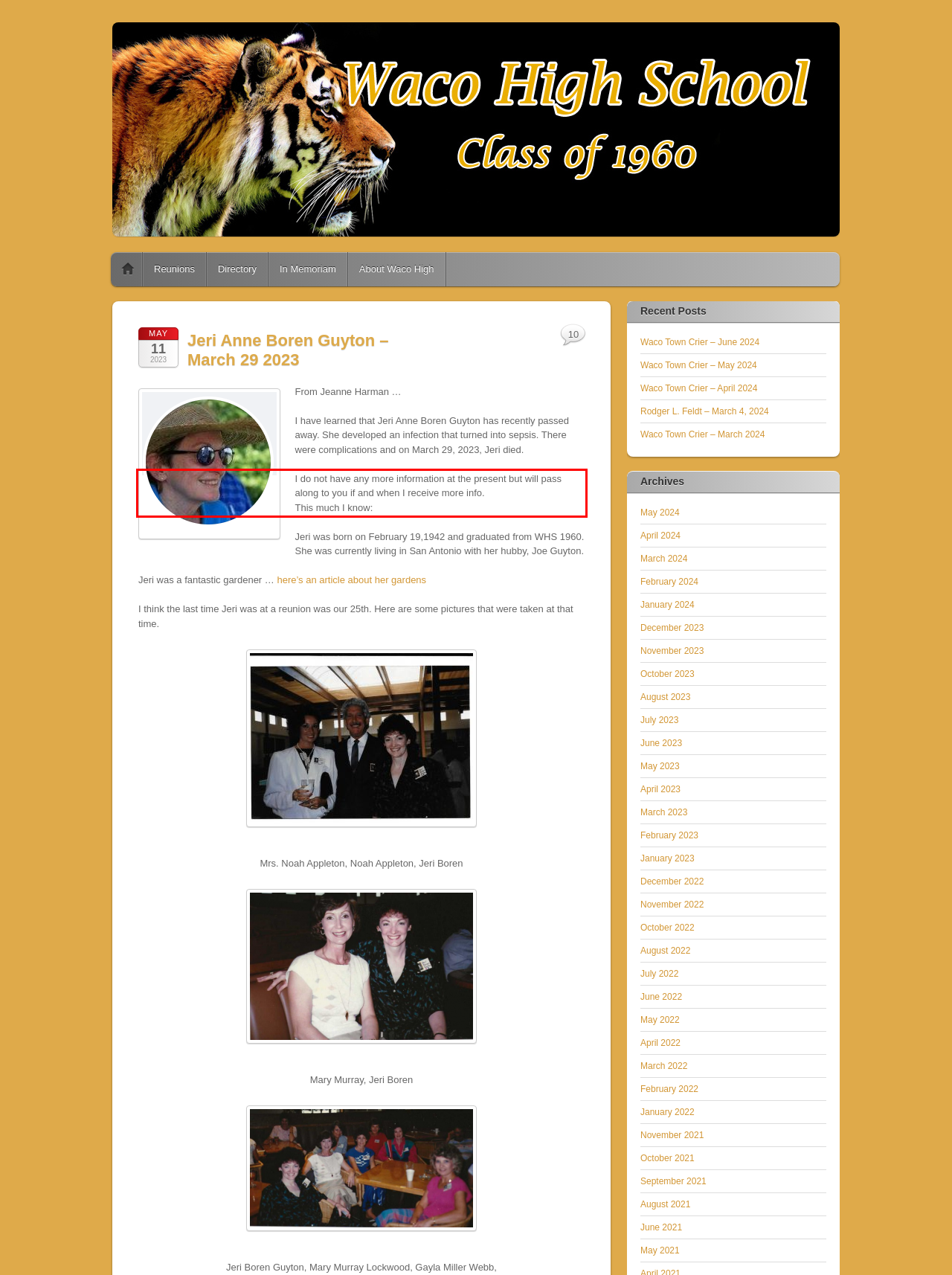Given a screenshot of a webpage, identify the red bounding box and perform OCR to recognize the text within that box.

I do not have any more information at the present but will pass along to you if and when I receive more info. This much I know: